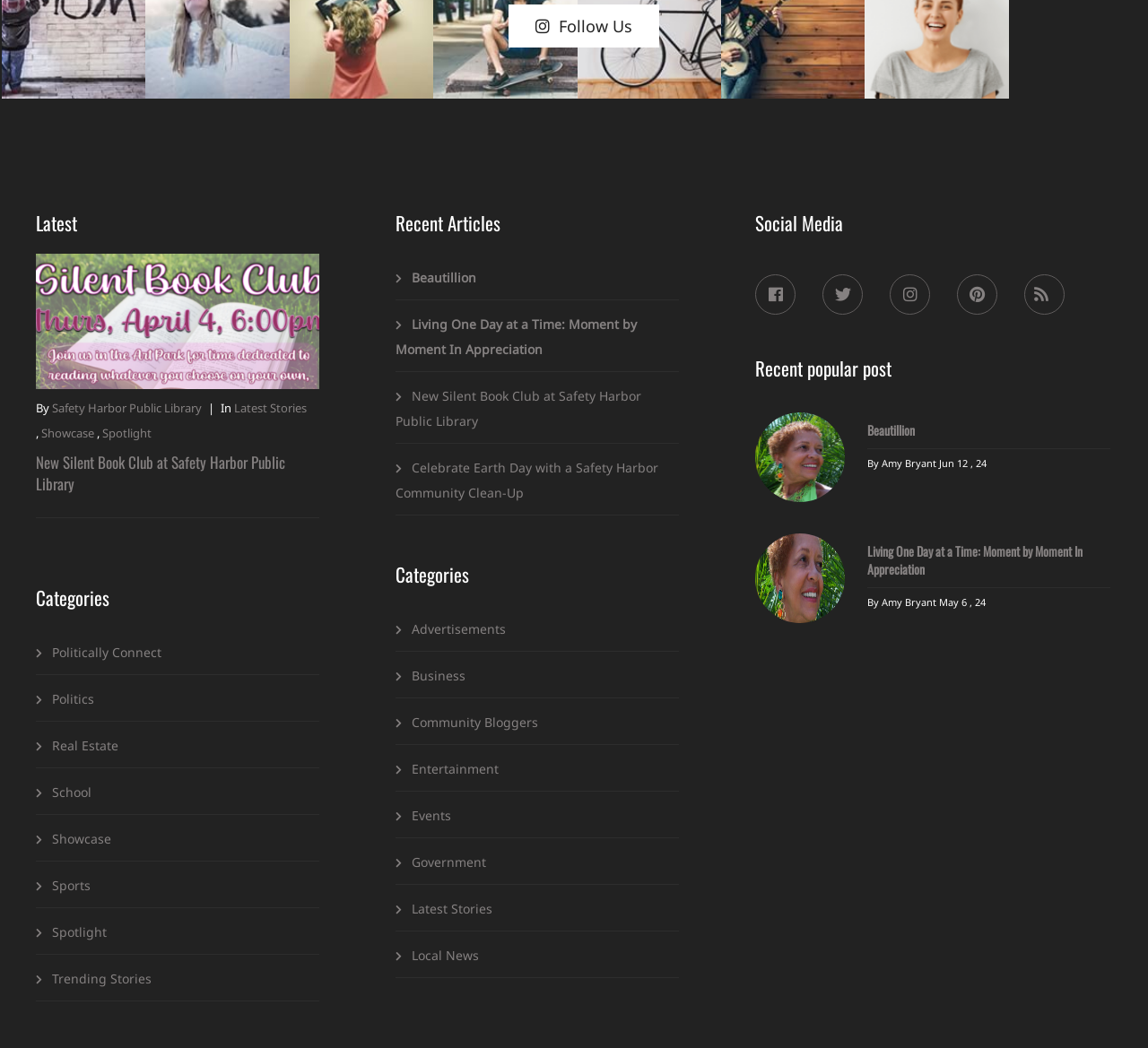Please mark the clickable region by giving the bounding box coordinates needed to complete this instruction: "Follow Us".

[0.443, 0.005, 0.574, 0.046]